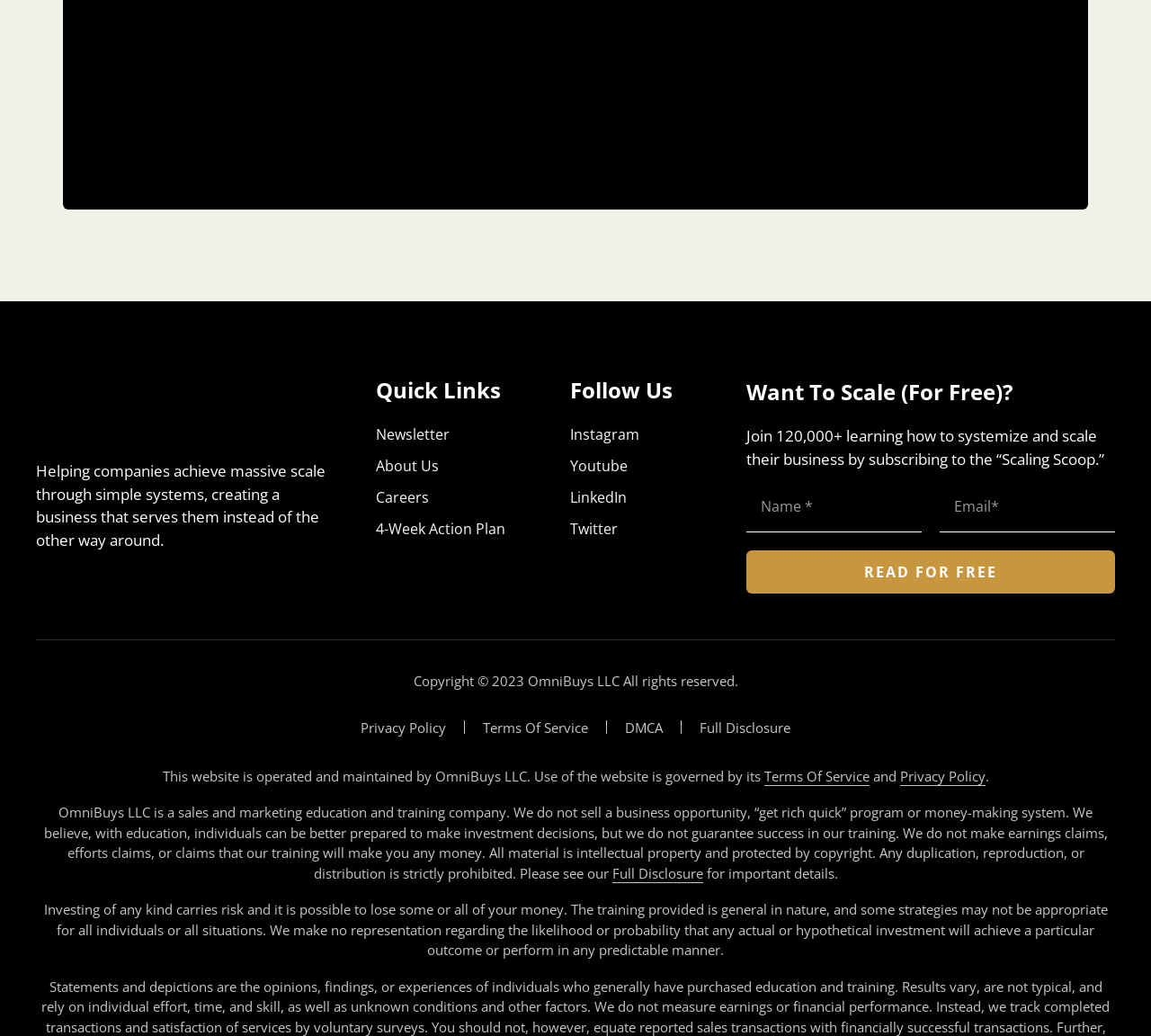Determine the bounding box coordinates (top-left x, top-left y, bottom-right x, bottom-right y) of the UI element described in the following text: Open toolbar Accessibility Tools

None